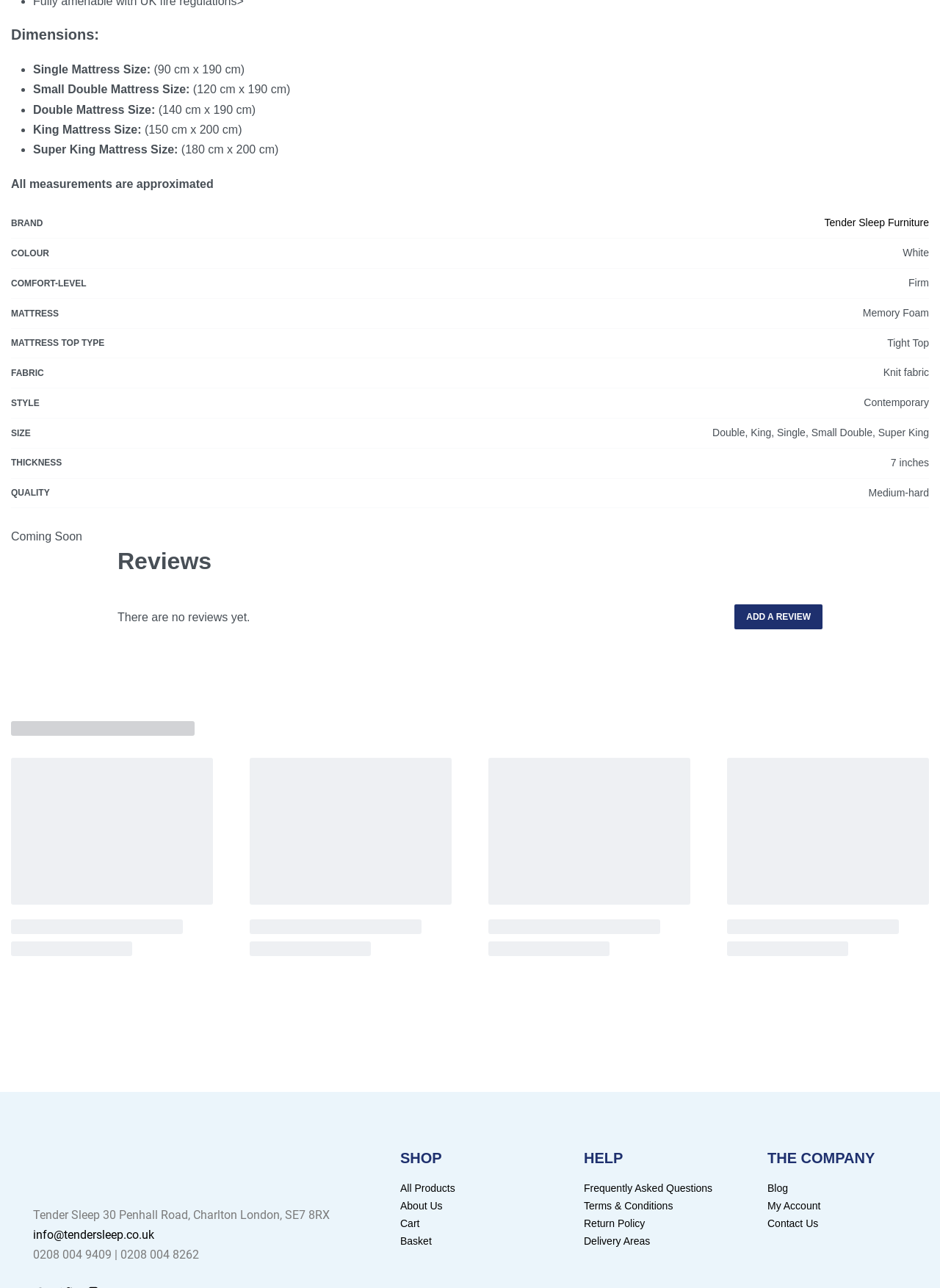What is the comfort level of the mattress?
Look at the image and construct a detailed response to the question.

The comfort level of the mattress is Firm, which can be found in the table under the 'Additional information' tabpanel, in the row with the header 'COMFORT-LEVEL'.